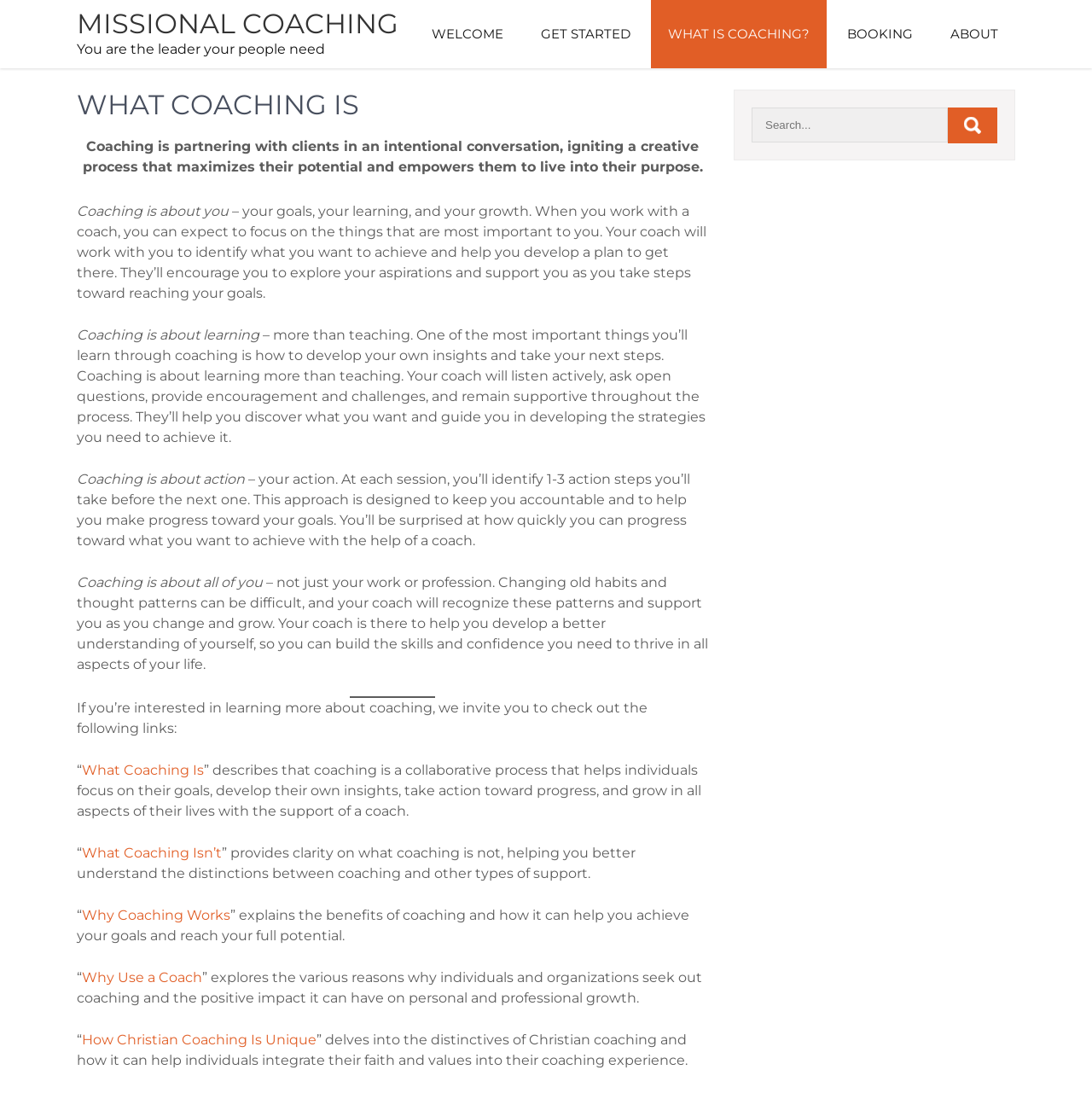Using the description "Missional Coaching", locate and provide the bounding box of the UI element.

[0.07, 0.006, 0.365, 0.037]